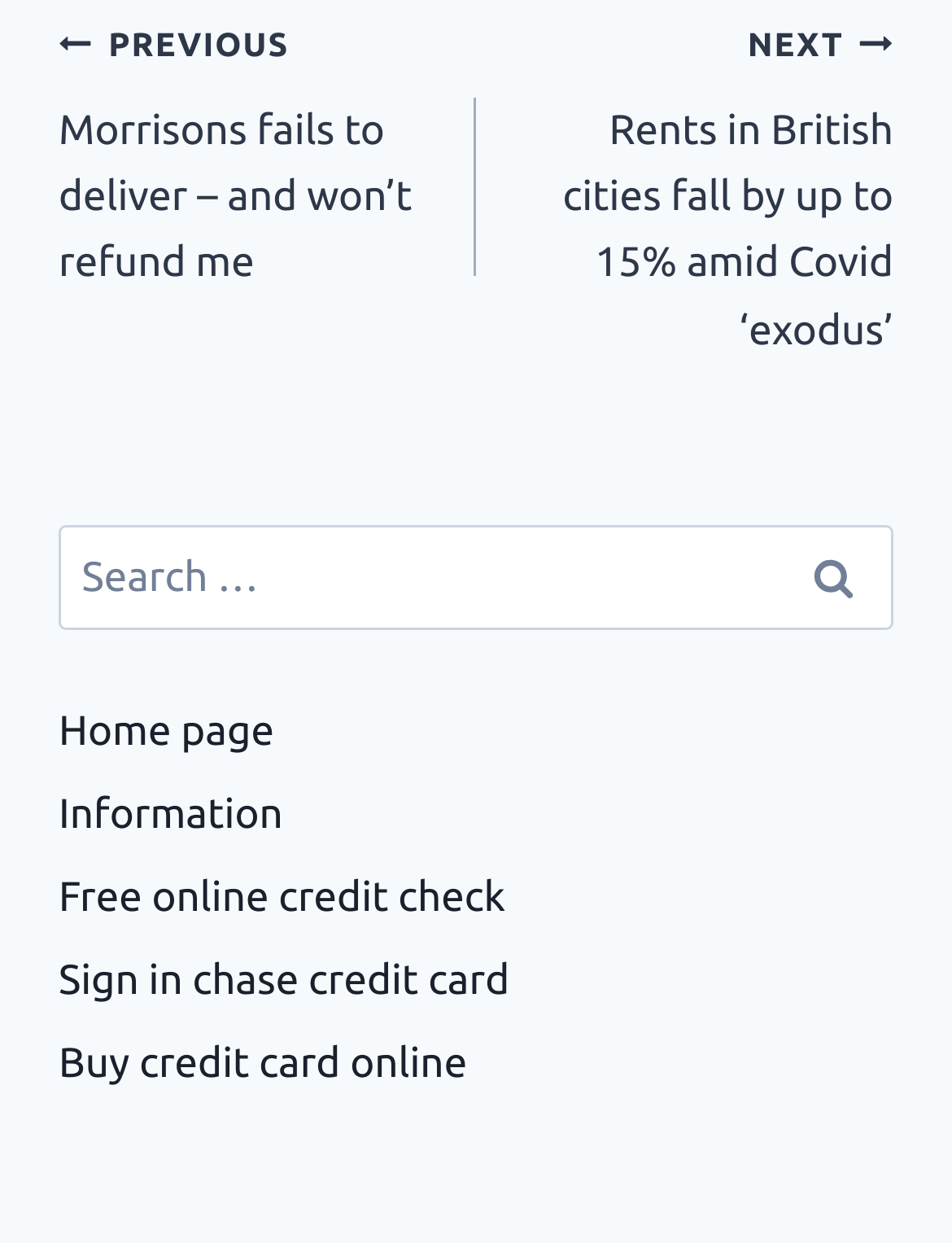Find the bounding box coordinates for the element that must be clicked to complete the instruction: "Search for something". The coordinates should be four float numbers between 0 and 1, indicated as [left, top, right, bottom].

[0.062, 0.423, 0.938, 0.507]